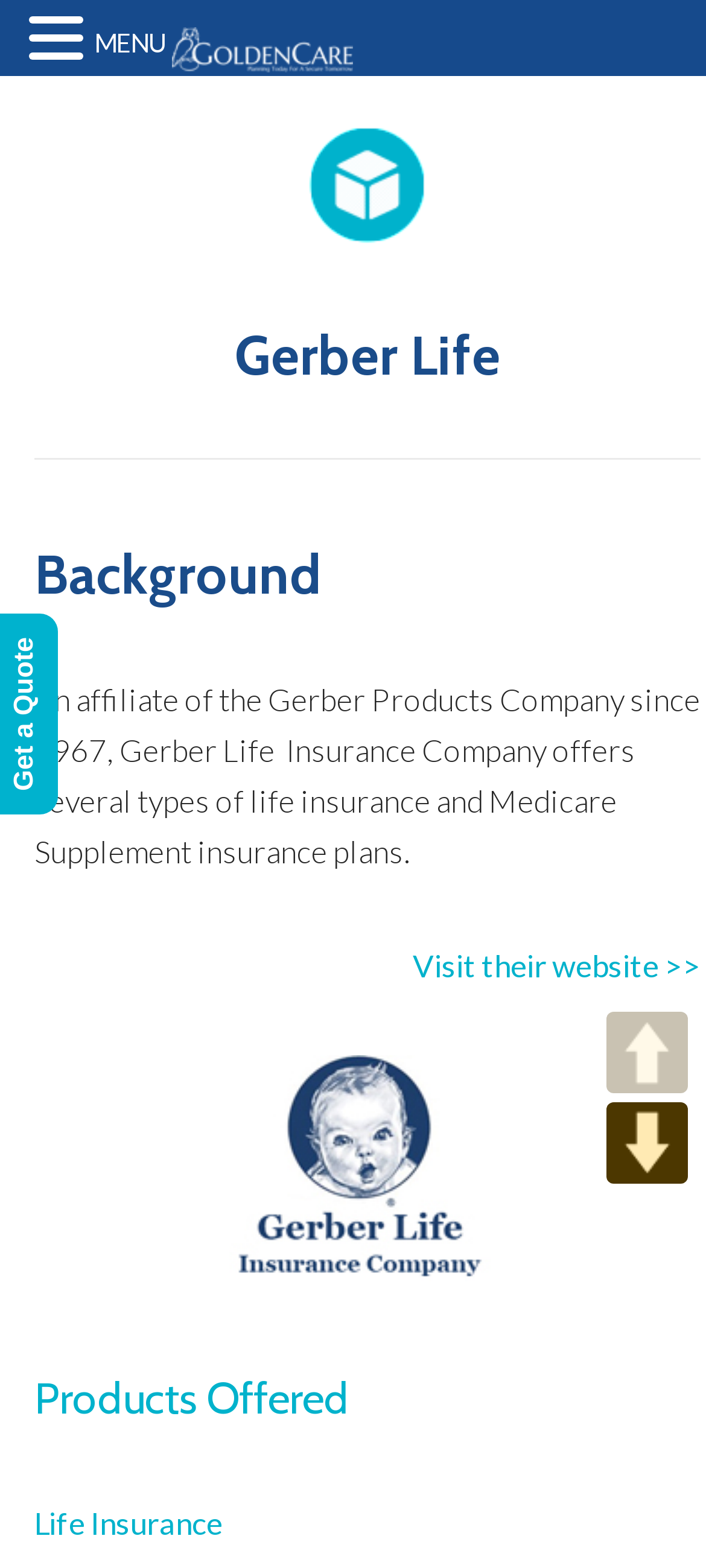What is the function of the 'UP' and 'DOWN' buttons?
Could you answer the question in a detailed manner, providing as much information as possible?

The function of the 'UP' and 'DOWN' buttons can be inferred from their text content and their position at the bottom of the page, suggesting that they are used to navigate through the content of the page.